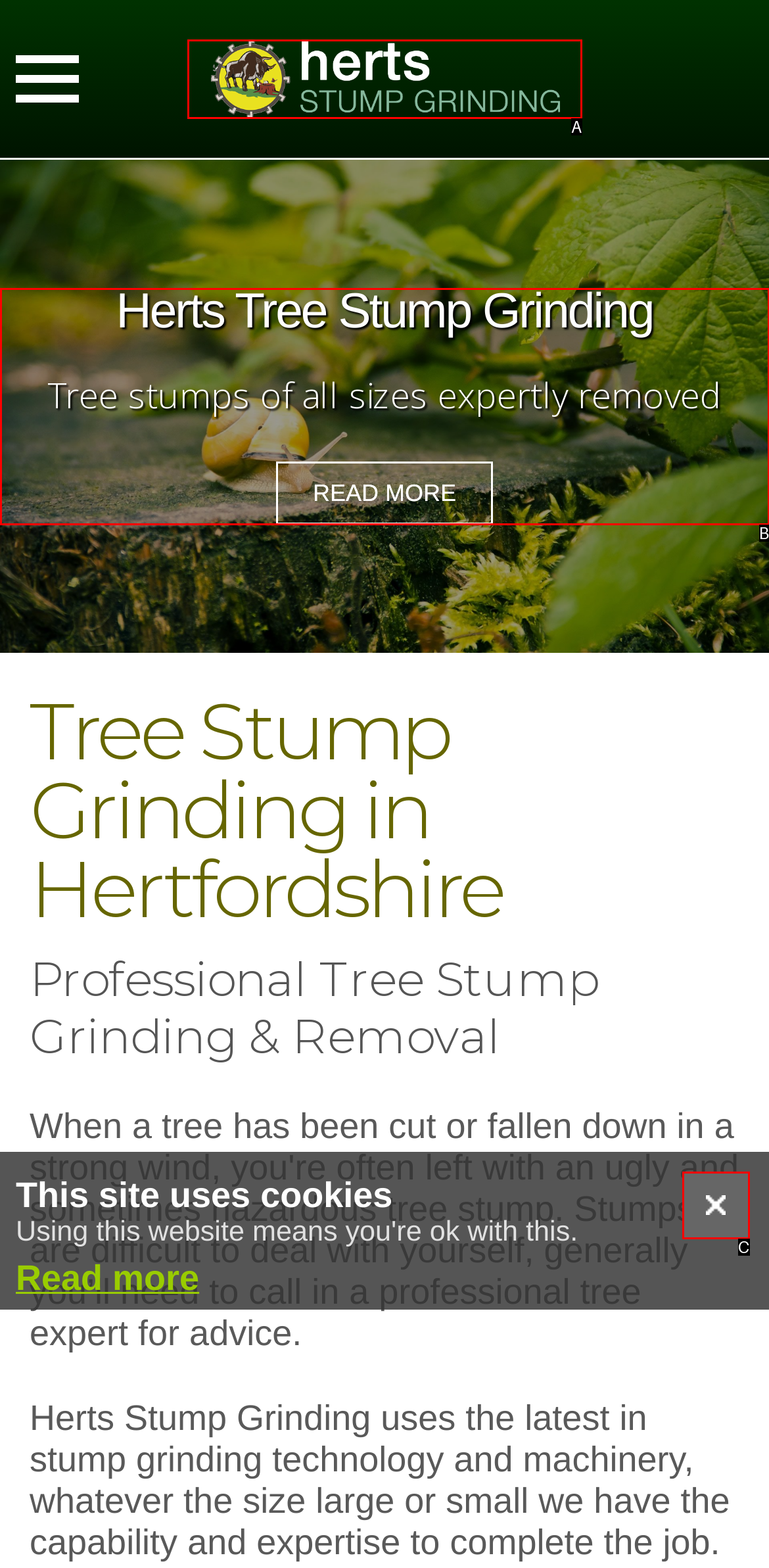Pick the HTML element that corresponds to the description: WordPress
Answer with the letter of the correct option from the given choices directly.

None